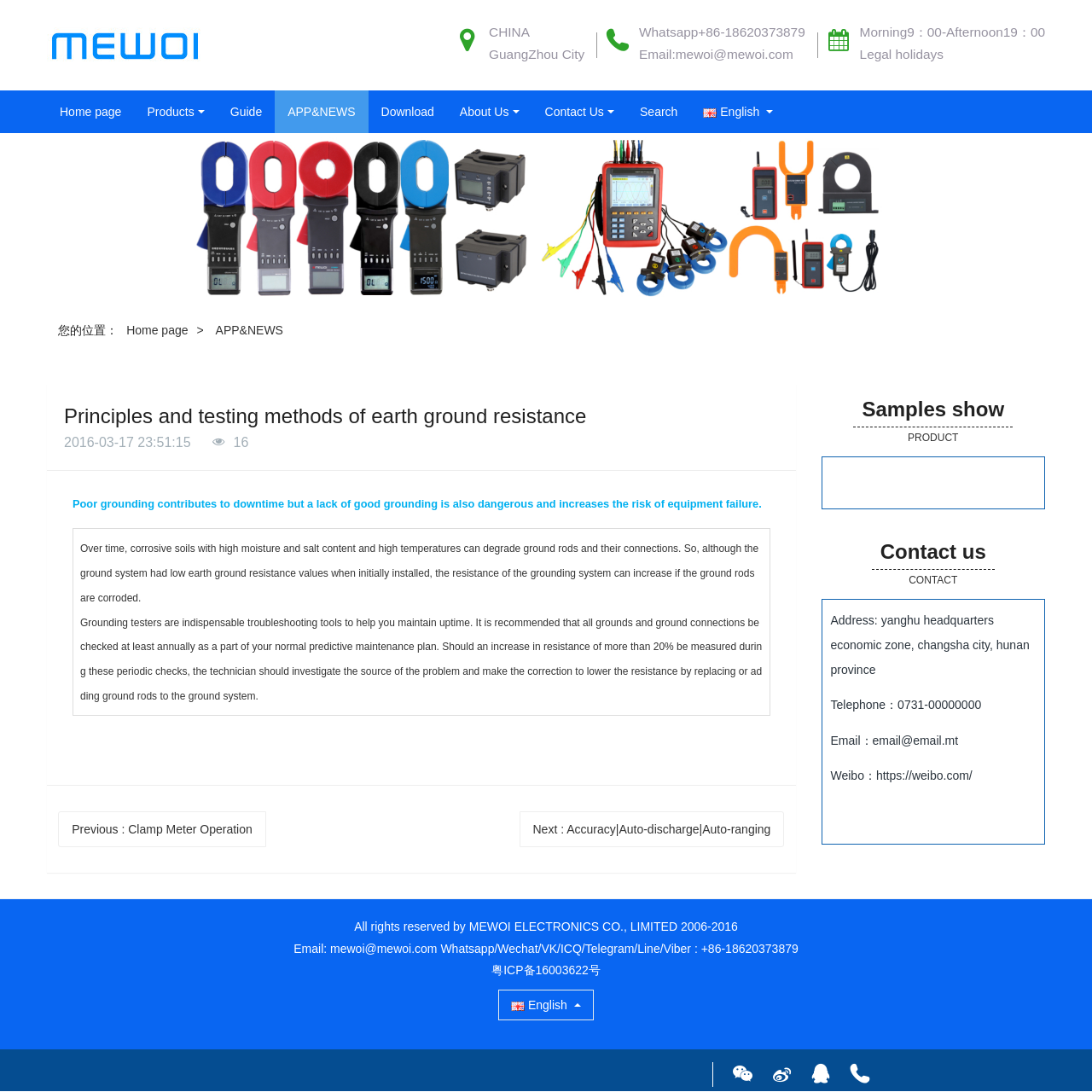Identify the bounding box coordinates for the UI element described by the following text: "title="MEWOI ELECTRONICS CO., LIMITED"". Provide the coordinates as four float numbers between 0 and 1, in the format [left, top, right, bottom].

[0.043, 0.0, 0.184, 0.083]